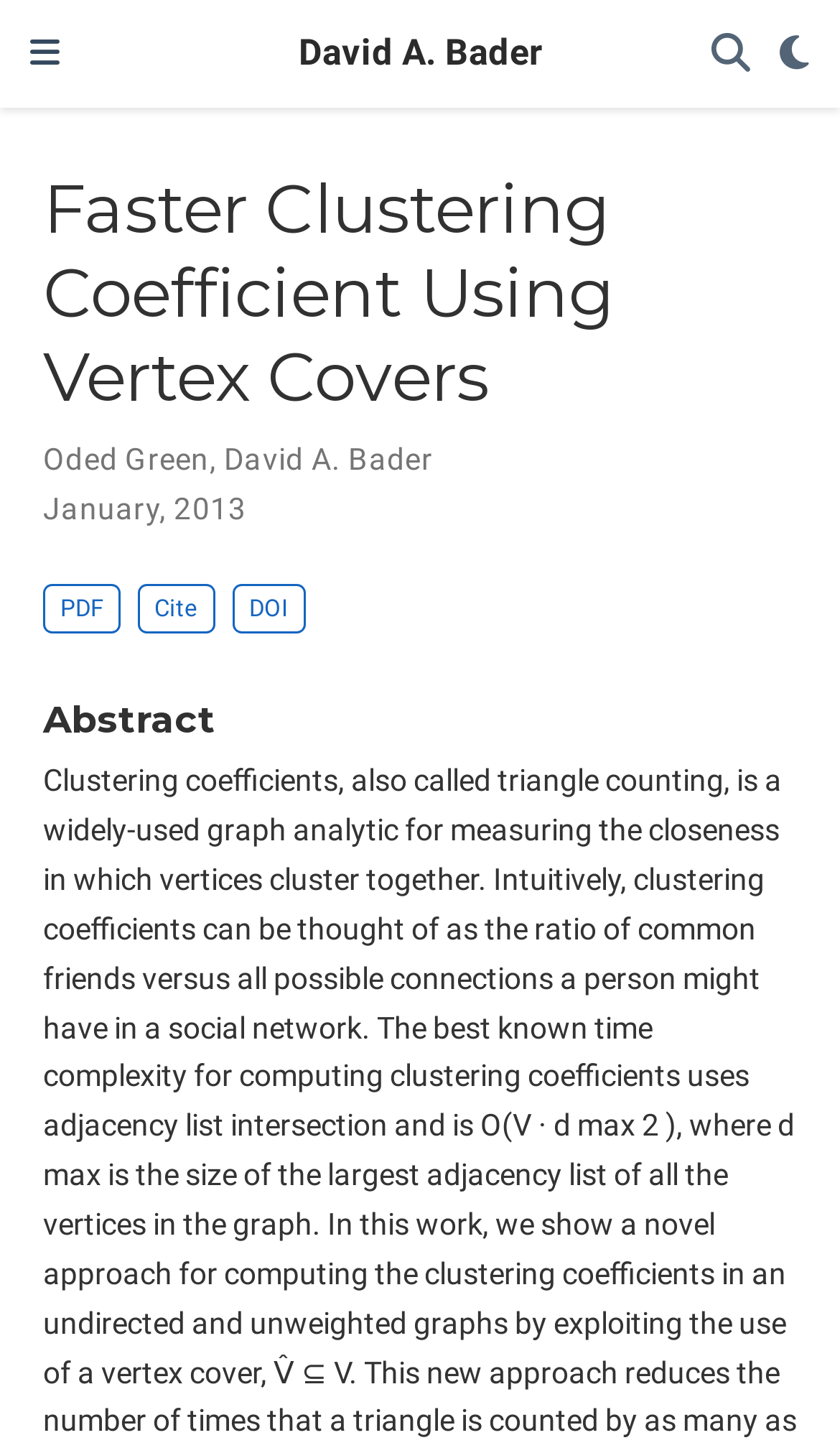Find and indicate the bounding box coordinates of the region you should select to follow the given instruction: "Search for something".

[0.847, 0.02, 0.893, 0.054]